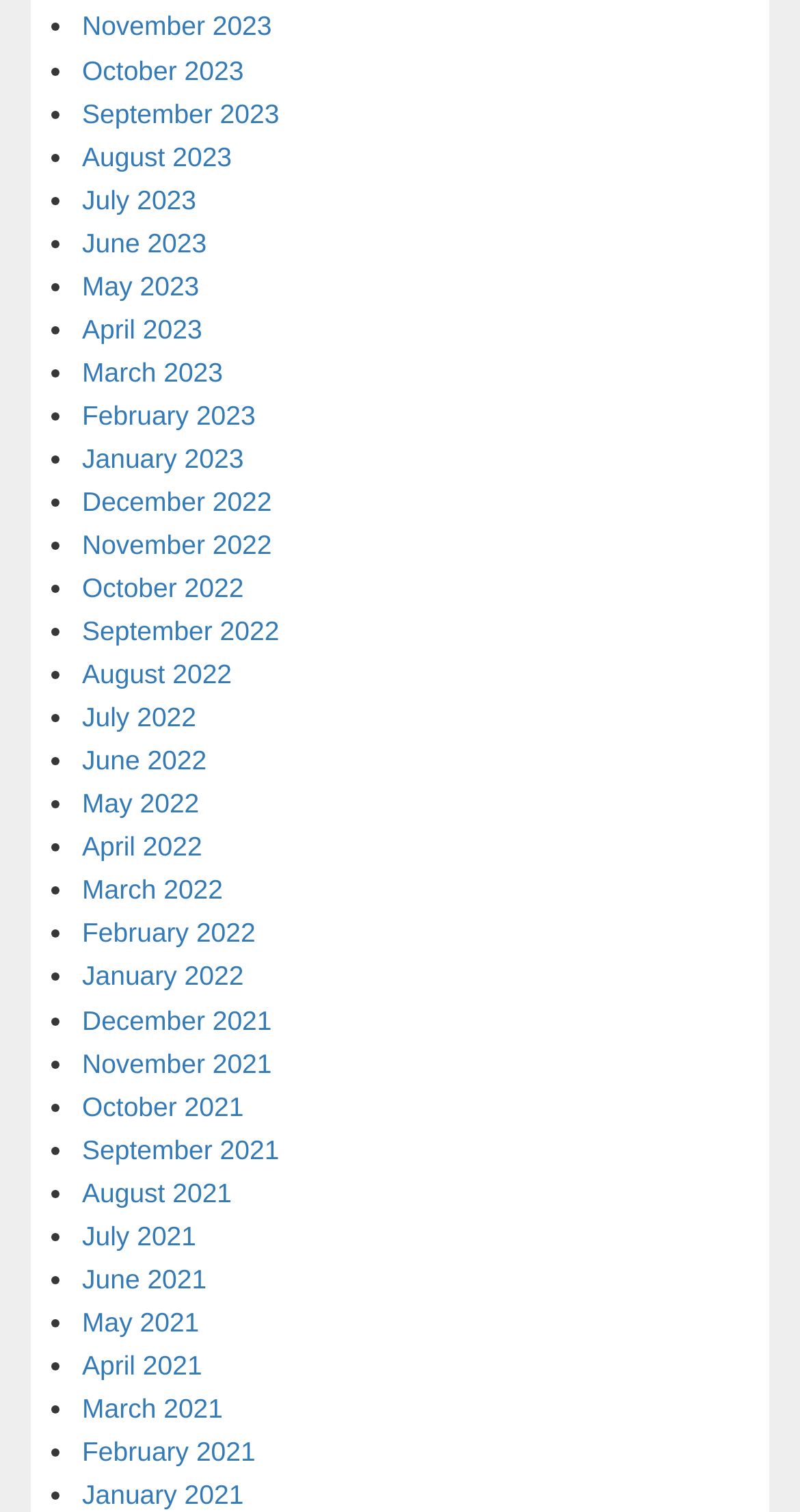Are the months listed in chronological order?
Please provide a comprehensive answer to the question based on the webpage screenshot.

I examined the links on the webpage and found that the months are listed in reverse chronological order, with the most recent month at the top and the earliest month at the bottom.